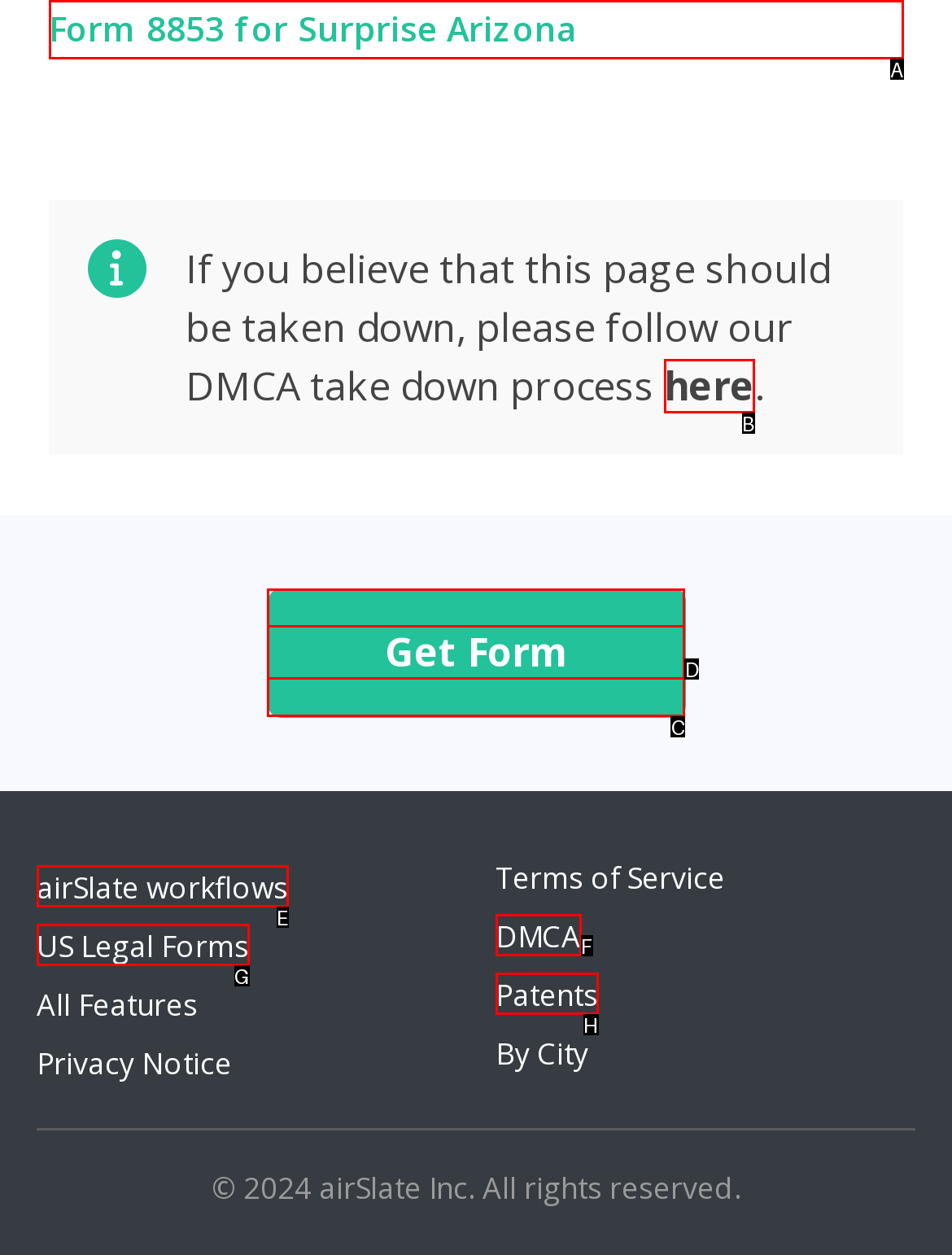Determine which HTML element fits the description: Form 8853 for Surprise Arizona. Answer with the letter corresponding to the correct choice.

A